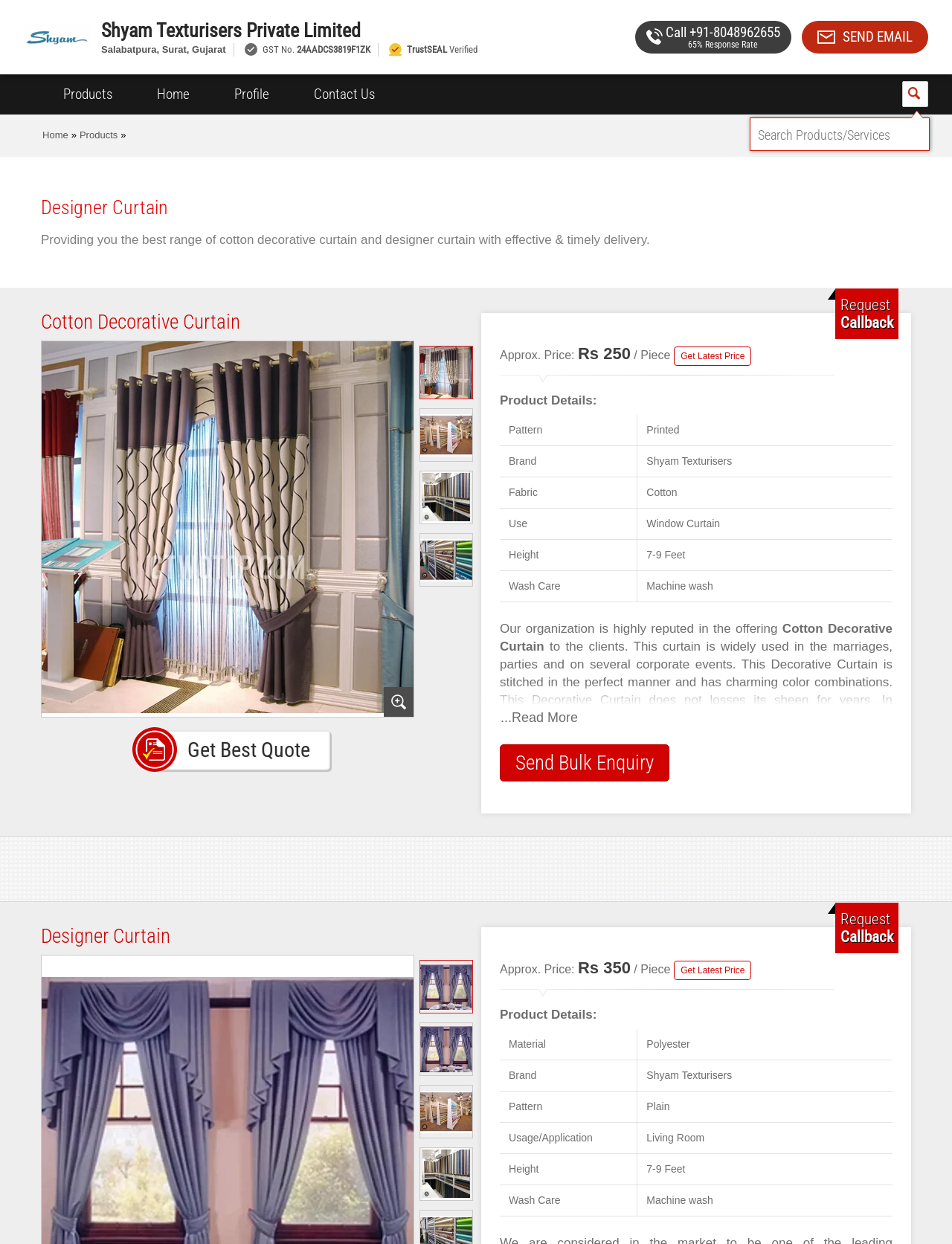Determine the bounding box for the described HTML element: "RequestCallback". Ensure the coordinates are four float numbers between 0 and 1 in the format [left, top, right, bottom].

[0.865, 0.726, 0.944, 0.766]